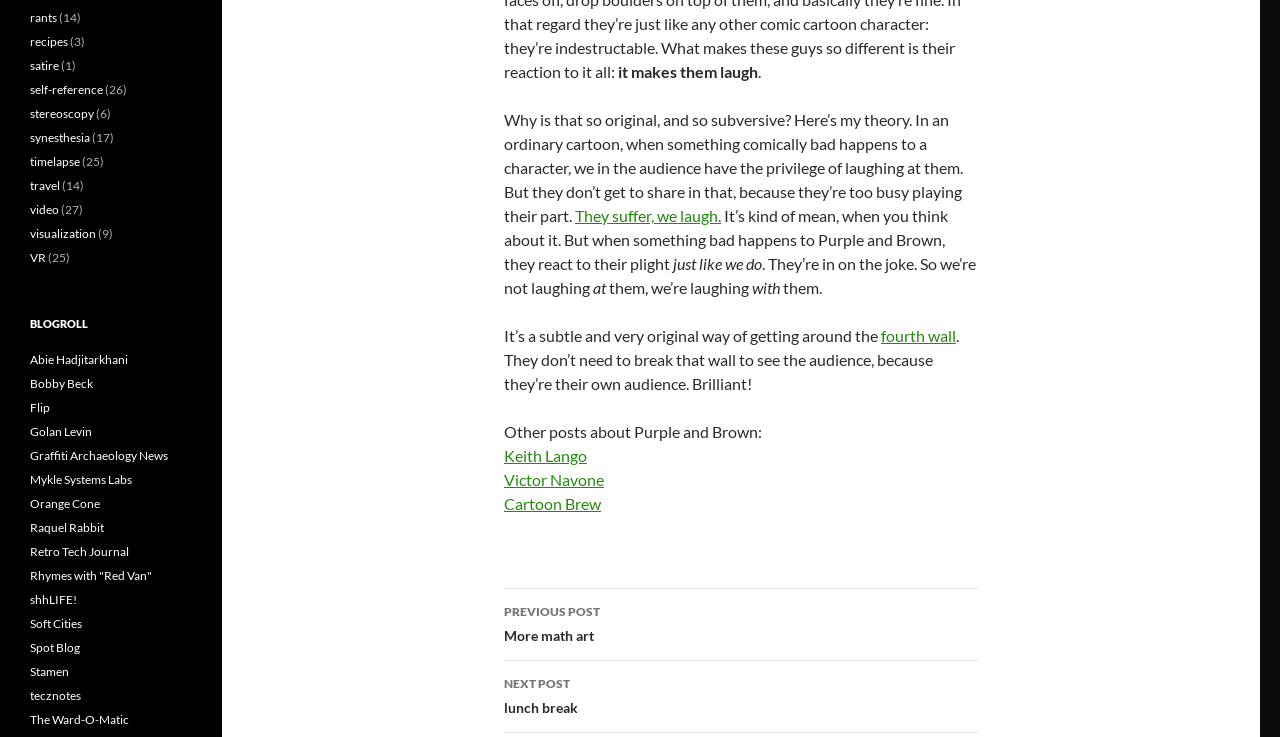Determine the bounding box for the UI element described here: "fourth wall".

[0.688, 0.442, 0.747, 0.468]